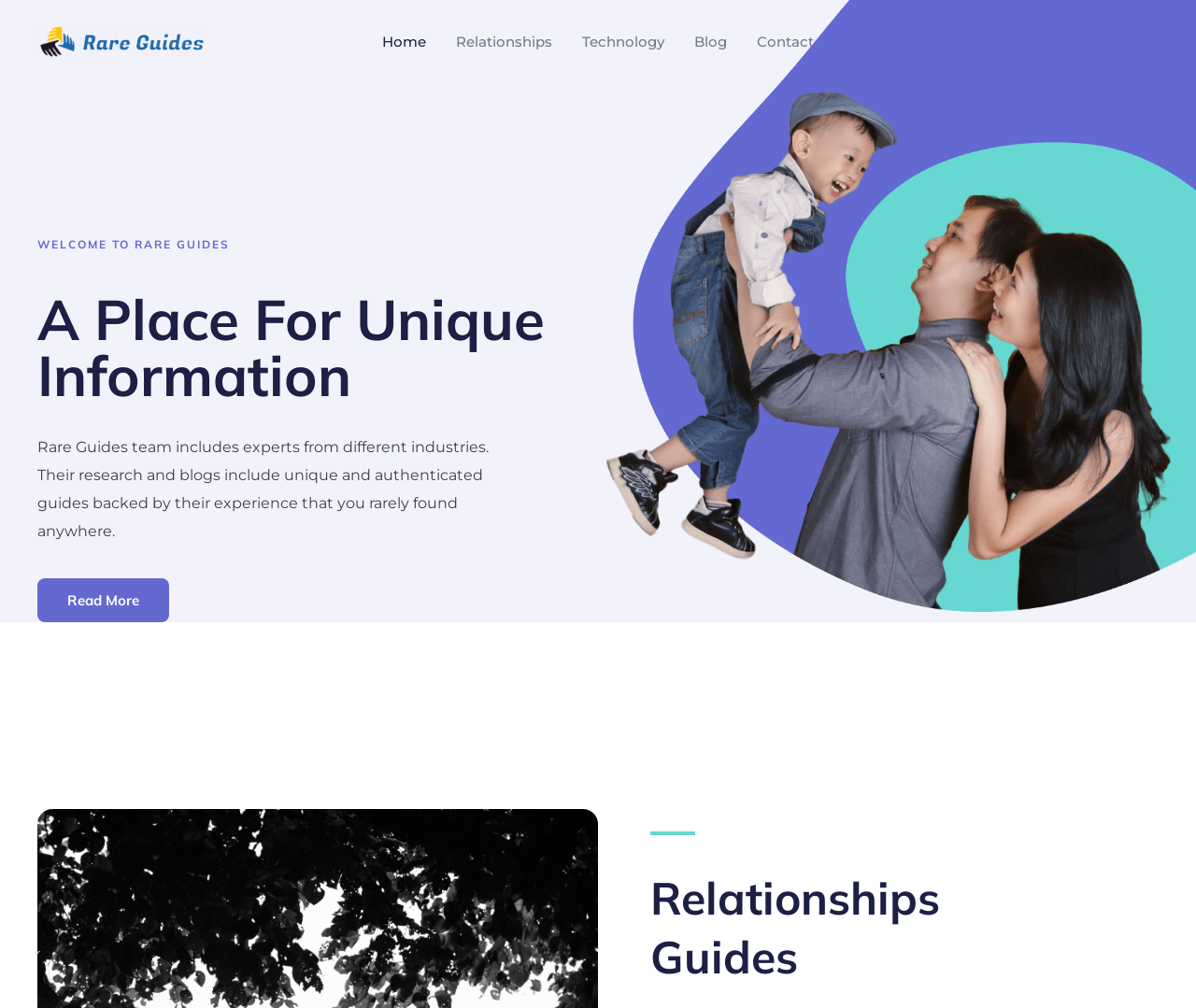Analyze the image and answer the question with as much detail as possible: 
What type of experts are part of Rare Guides?

Based on the webpage content, specifically the text 'Rare Guides team includes experts from different industries.', it can be inferred that the experts part of Rare Guides are from different industries.